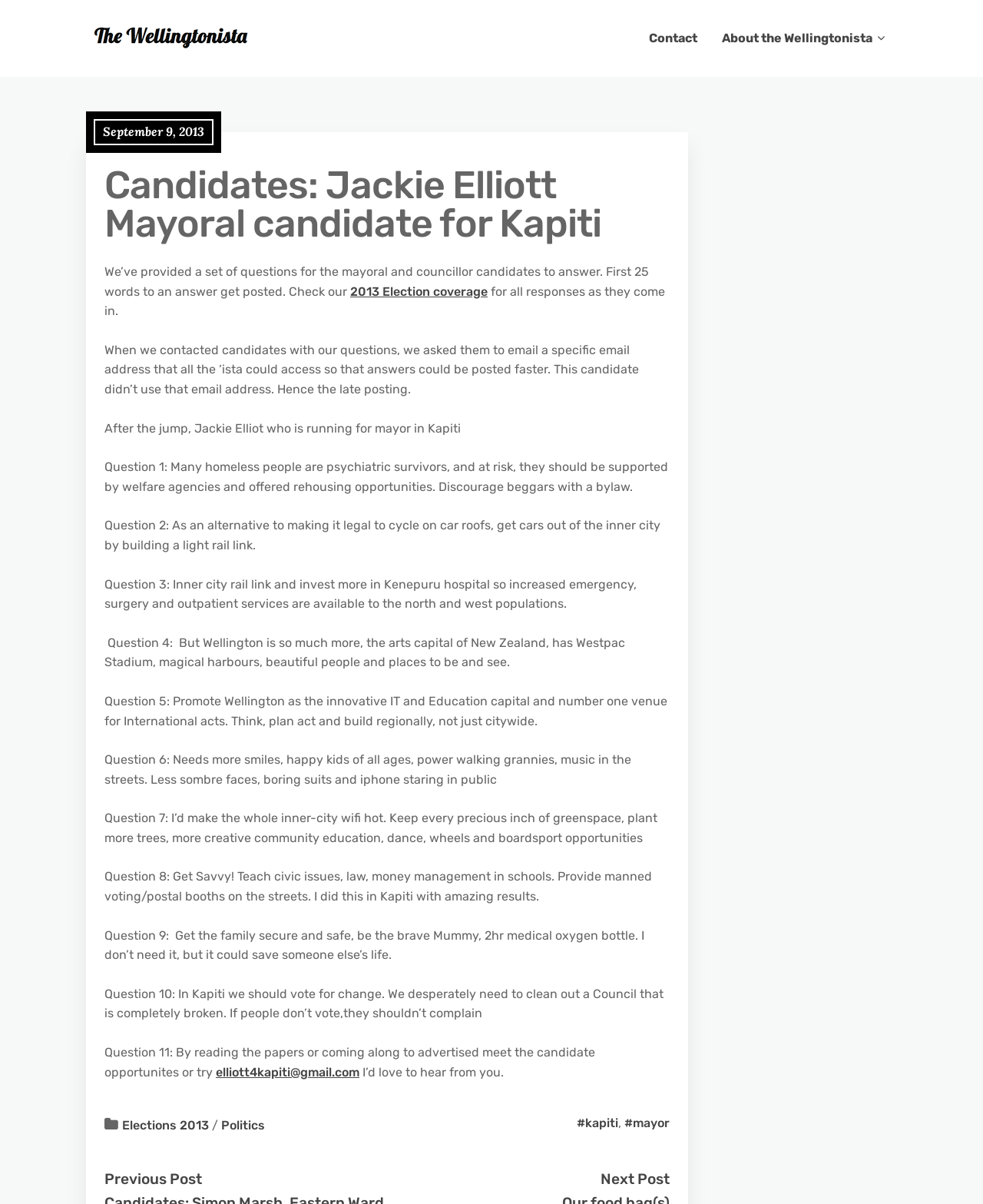Predict the bounding box coordinates for the UI element described as: "#kapiti". The coordinates should be four float numbers between 0 and 1, presented as [left, top, right, bottom].

[0.587, 0.927, 0.629, 0.939]